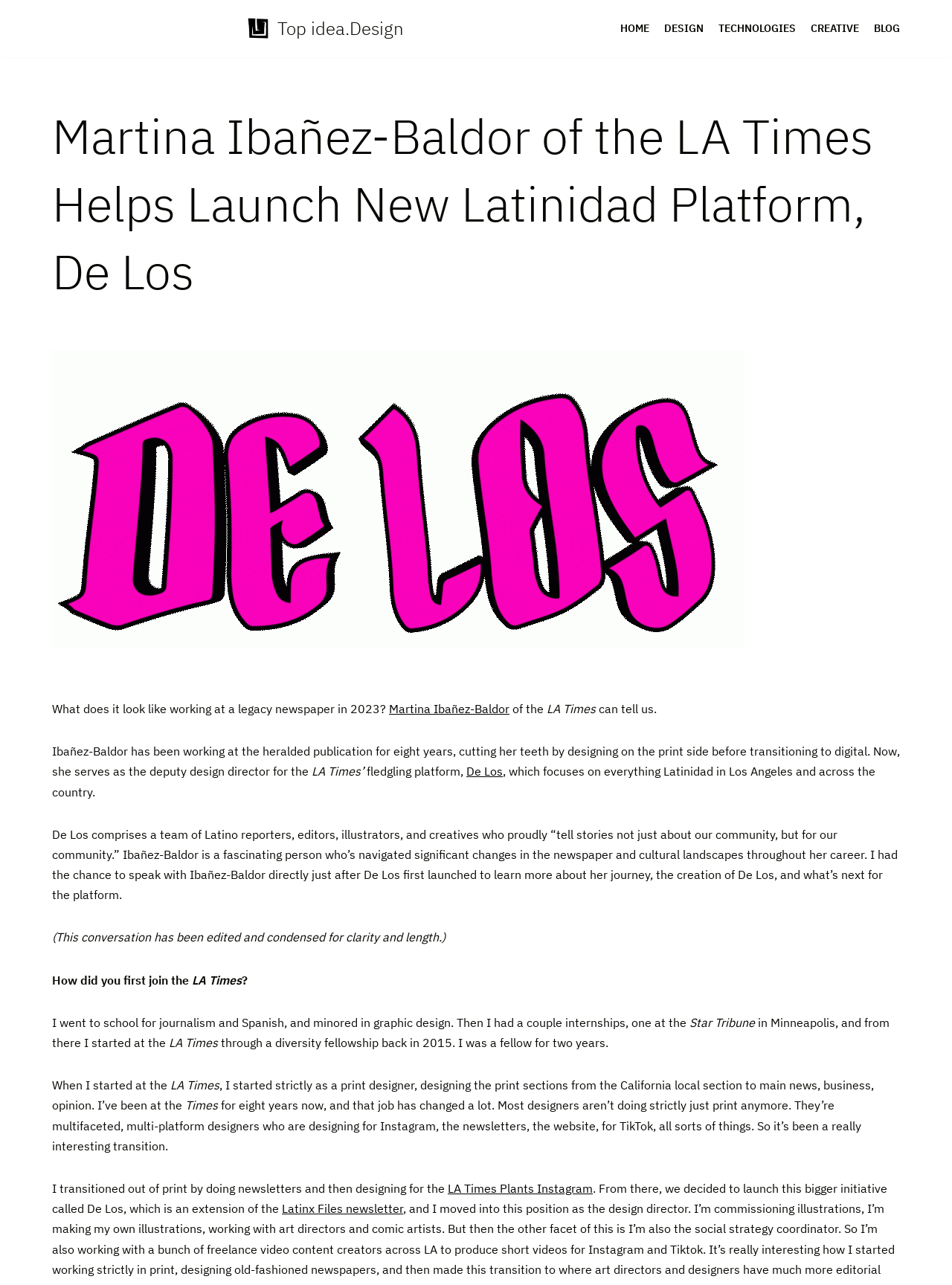From the element description: "Fascia & Soffit", extract the bounding box coordinates of the UI element. The coordinates should be expressed as four float numbers between 0 and 1, in the order [left, top, right, bottom].

None